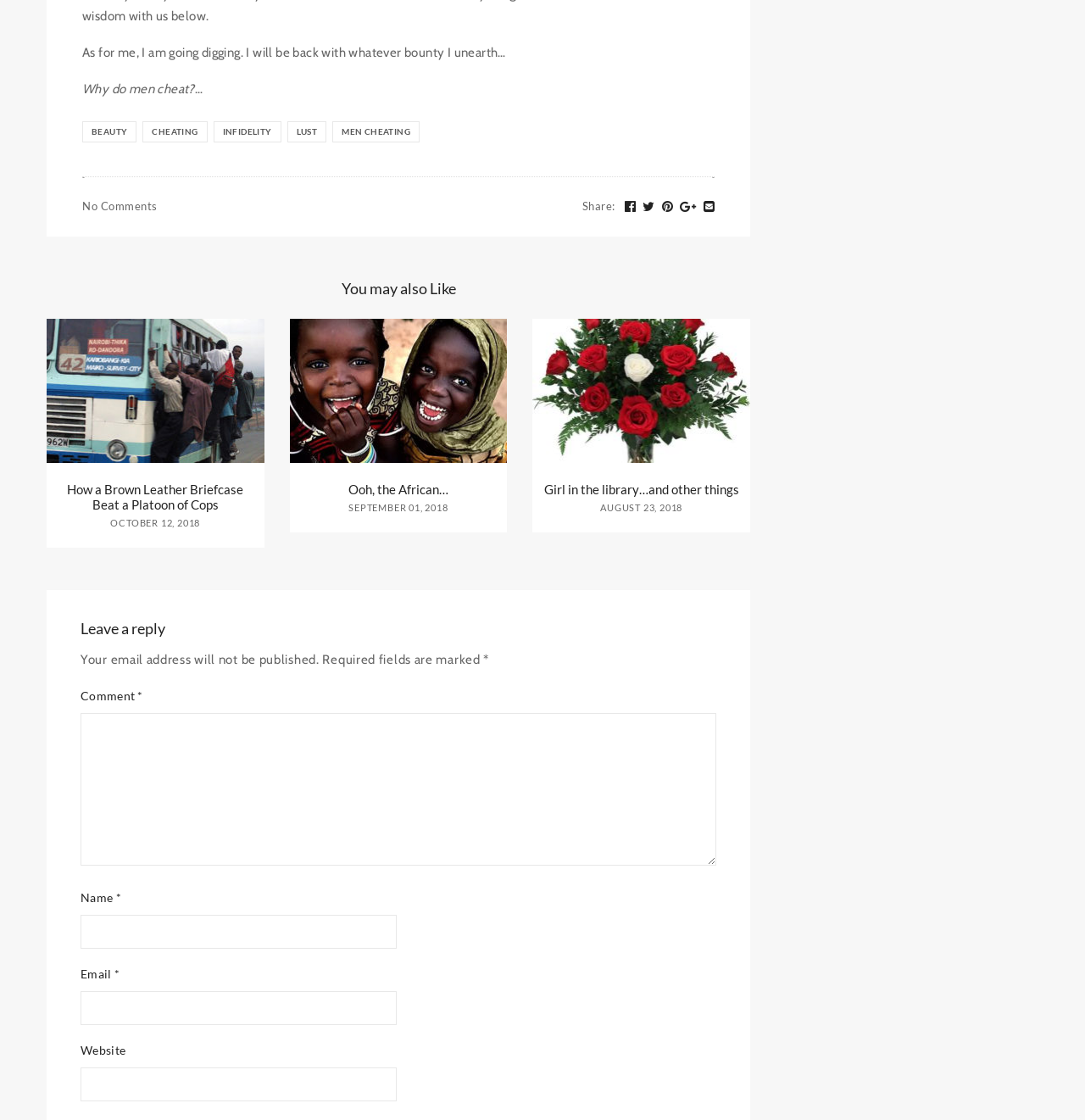What is the date of the article 'Ooh, the African…'?
Using the image as a reference, answer the question with a short word or phrase.

SEPTEMBER 01, 2018